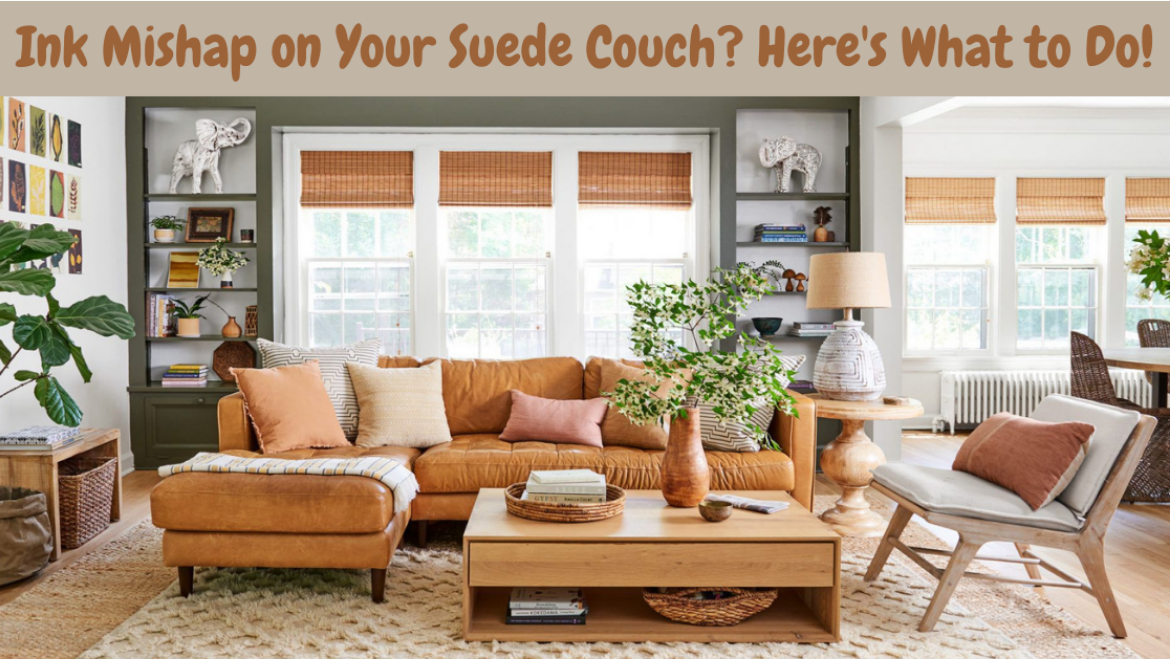What is on the coffee table?
Offer a detailed and exhaustive answer to the question.

The caption states that the light wooden coffee table in front of the couch 'holds a variety of items such as a couple of decorative bowls and a stack of books', which contributes to the room's relaxed atmosphere.